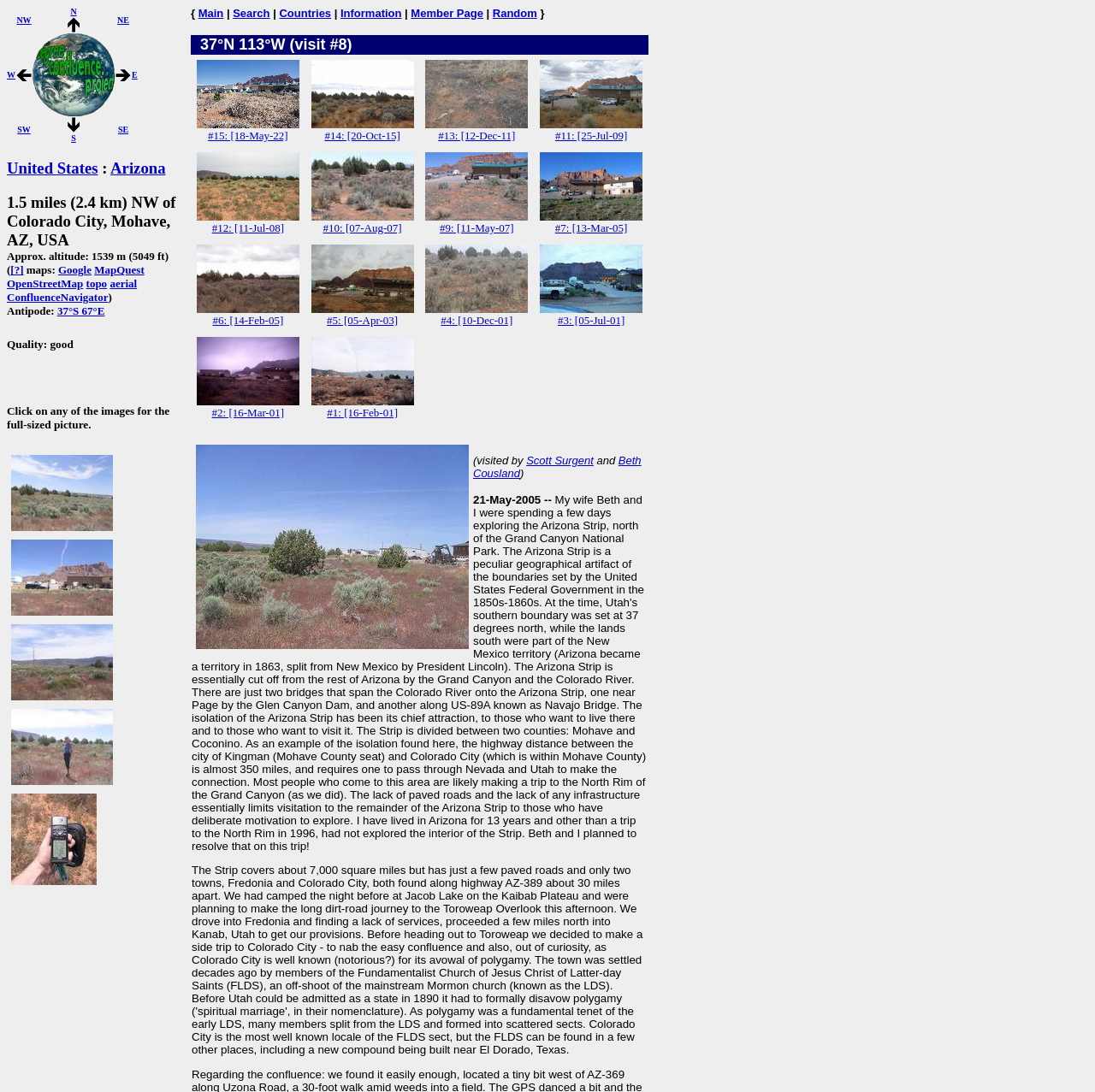Predict the bounding box for the UI component with the following description: "Beth Cousland".

[0.432, 0.416, 0.586, 0.439]